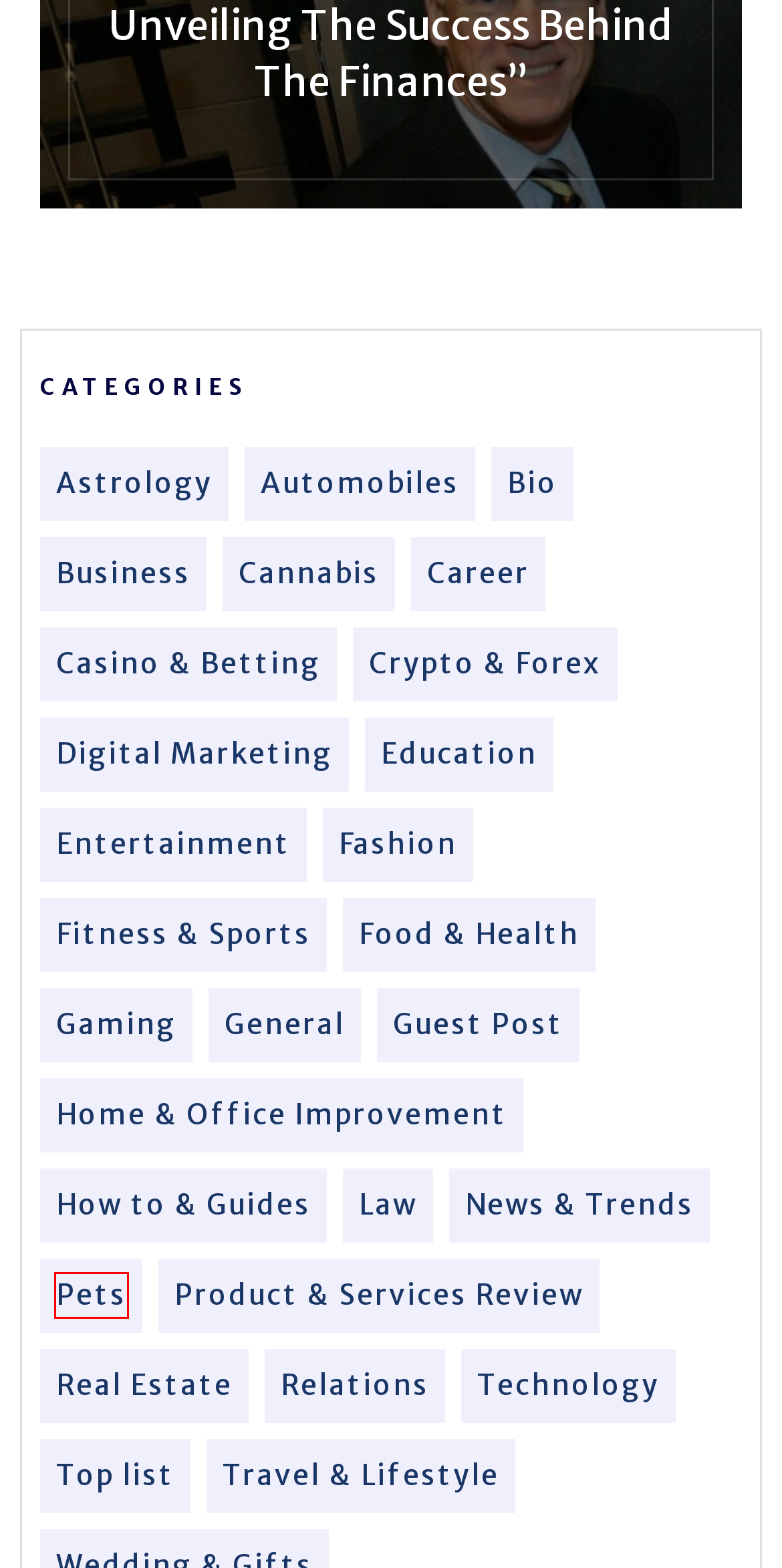You are given a screenshot of a webpage with a red bounding box around an element. Choose the most fitting webpage description for the page that appears after clicking the element within the red bounding box. Here are the candidates:
A. Astrology Archives - Bizomag
B. Crypto & Forex Archives - Bizomag
C. Automobiles Archives - Bizomag
D. Fashion Archives - Bizomag
E. Technology Archives - Bizomag
F. Pets Archives - Bizomag
G. Food & Health Archives - Bizomag
H. Bio Archives - Bizomag

F